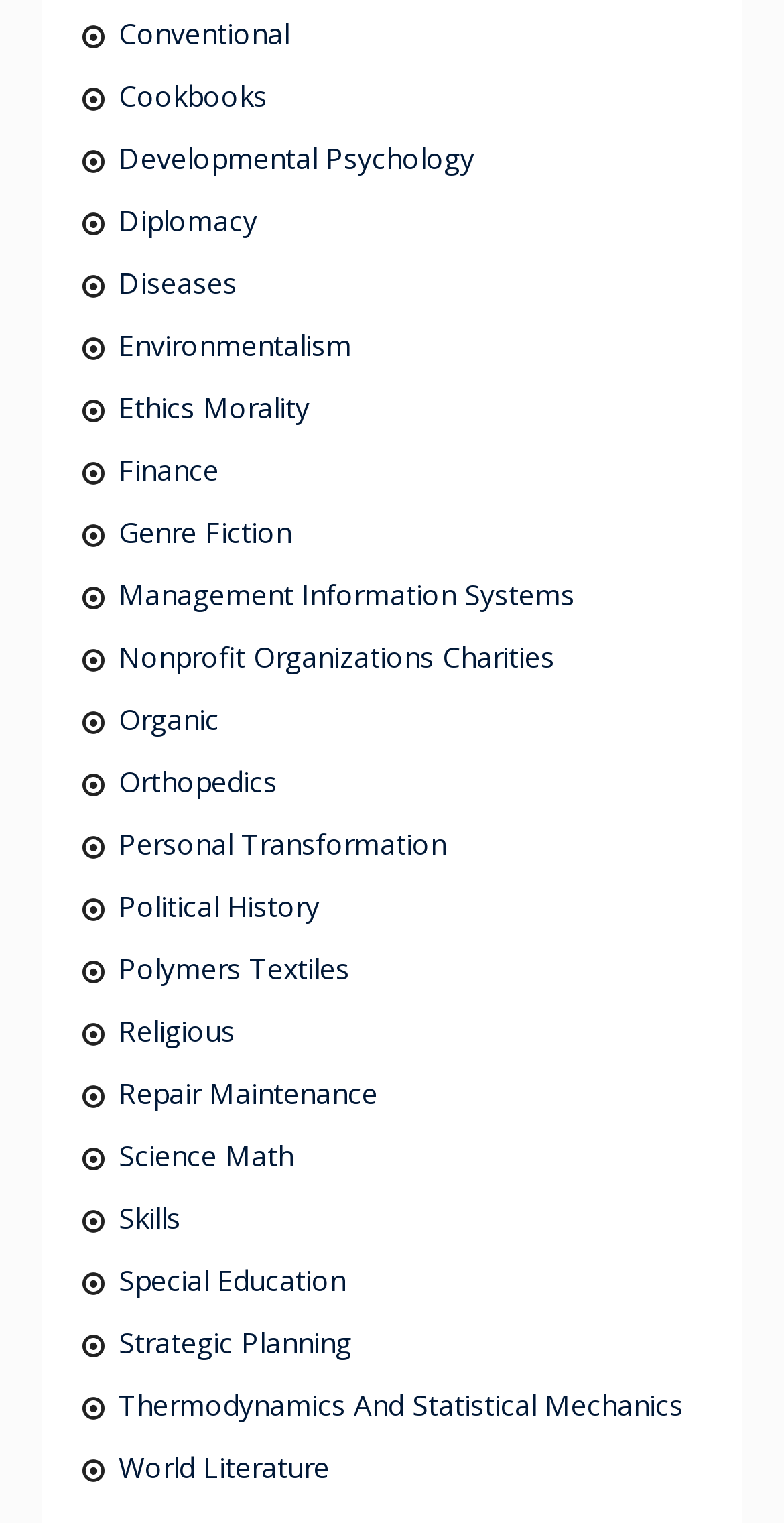How many categories start with the letter 'D'?
Please describe in detail the information shown in the image to answer the question.

I searched the list of categories and found that four categories start with the letter 'D', which are 'Developmental Psychology', 'Diplomacy', 'Diseases', and 'Development'.